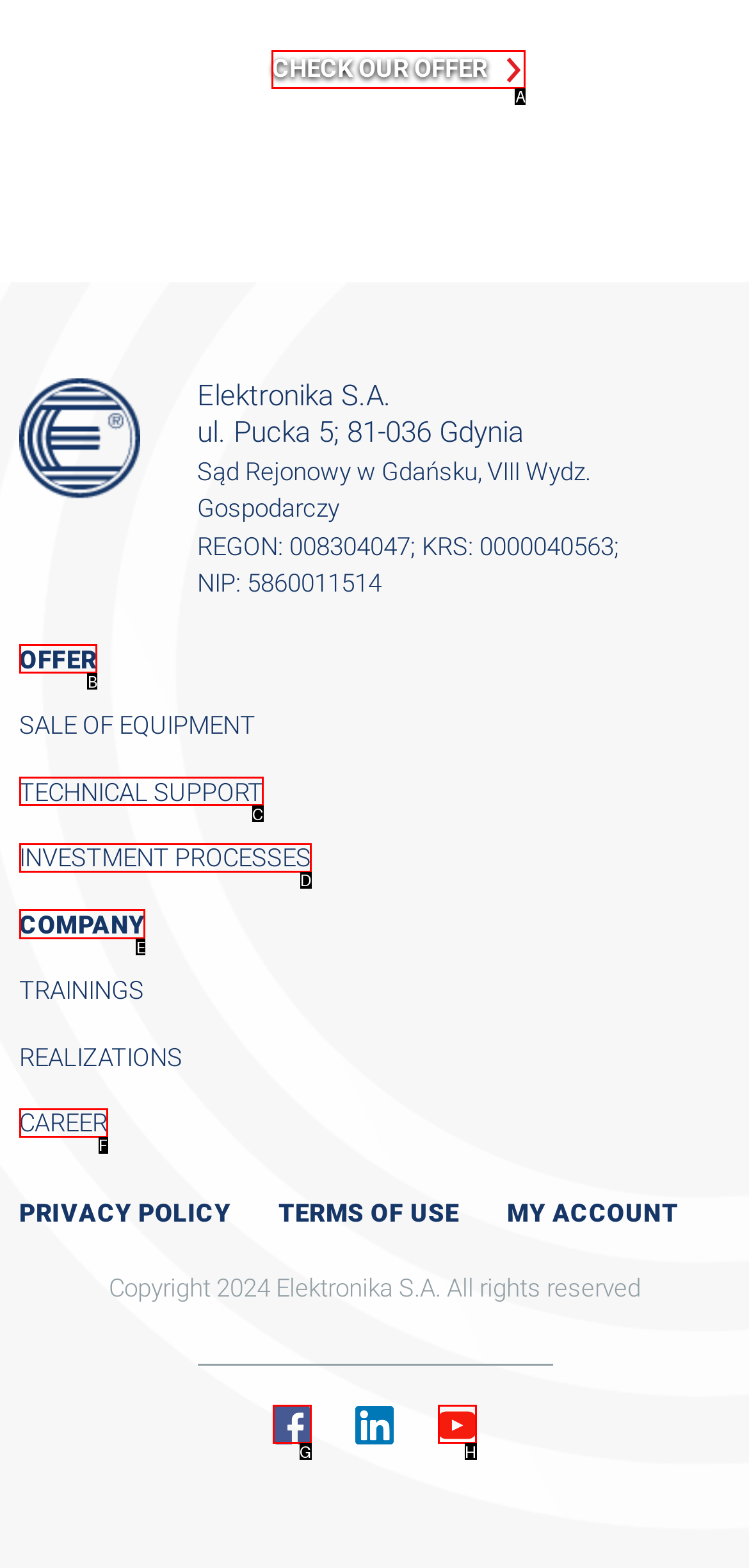Which UI element should be clicked to perform the following task: View company information? Answer with the corresponding letter from the choices.

E